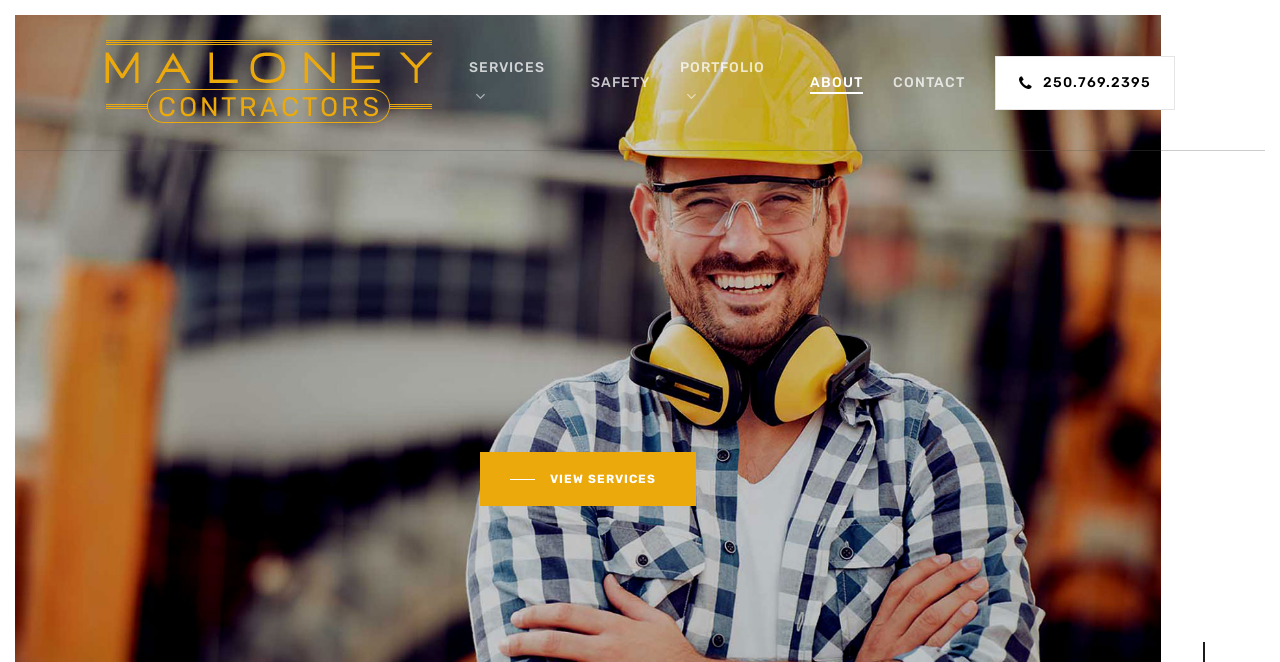Pinpoint the bounding box coordinates of the clickable element to carry out the following instruction: "Explore the PORTFOLIO."

[0.531, 0.079, 0.609, 0.17]